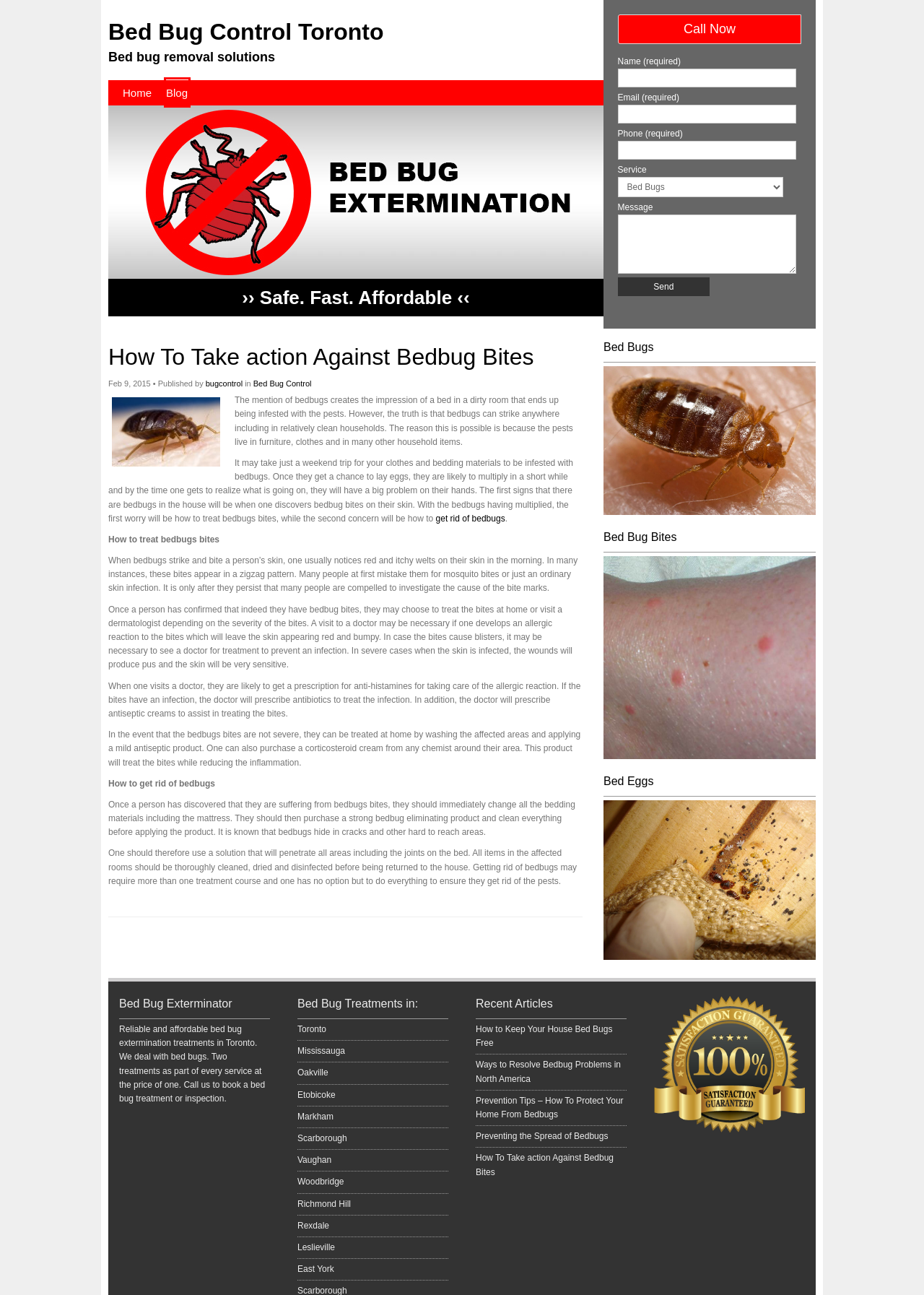You have a screenshot of a webpage with a red bounding box around an element. Choose the best matching webpage description that would appear after clicking the highlighted element. Here are the candidates:
A. Preventing the Spread of Bedbugs - Bed Bug Control Toronto
B. Bed Bug Control Archives - Bed Bug Control Toronto
C. Prevention Tips - How To Protect Your Home From Bedbugs - Bed Bug Control Toronto
D. Bed Bug Control Toronto - Bed Bug Exterminator
E. Ways to Resolve Bedbug Problems in North America - Bed Bug Control Toronto
F. How to Keep Your House Bed Bugs Free - Bed Bug Control Toronto
G. bugcontrol, Author at Bed Bug Control Toronto
H. Blog - Bed Bug Control Toronto

H